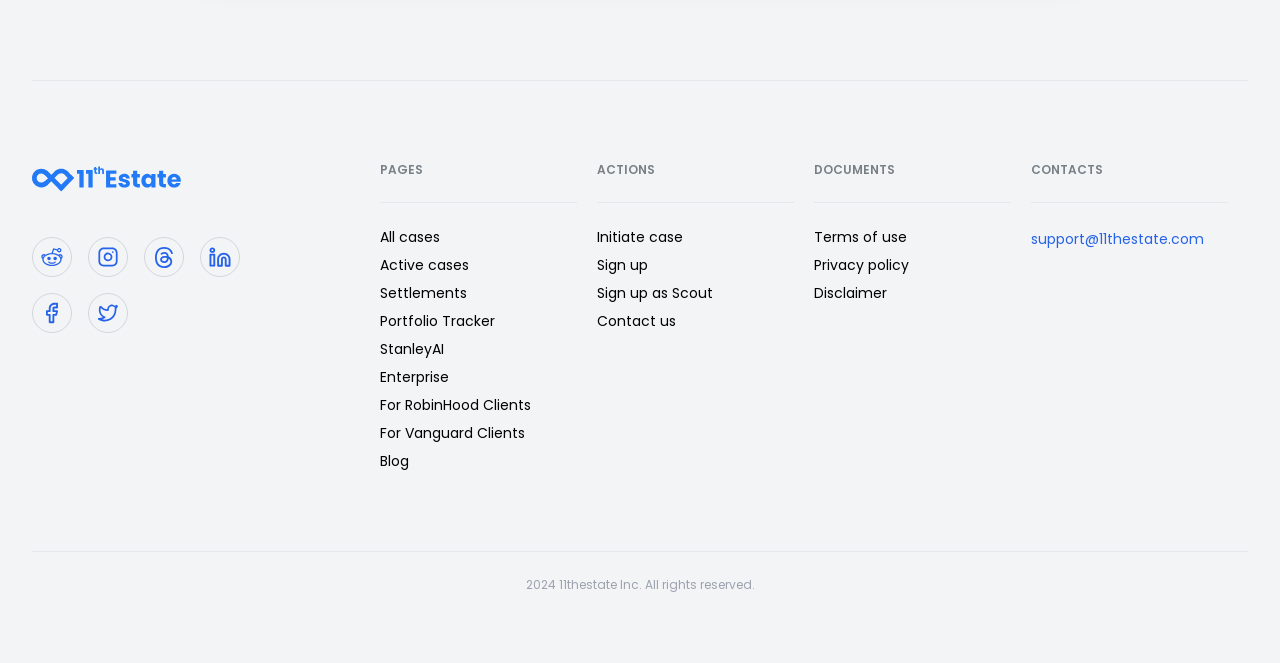How many categories of links are there on the webpage?
Based on the image, answer the question with a single word or brief phrase.

4